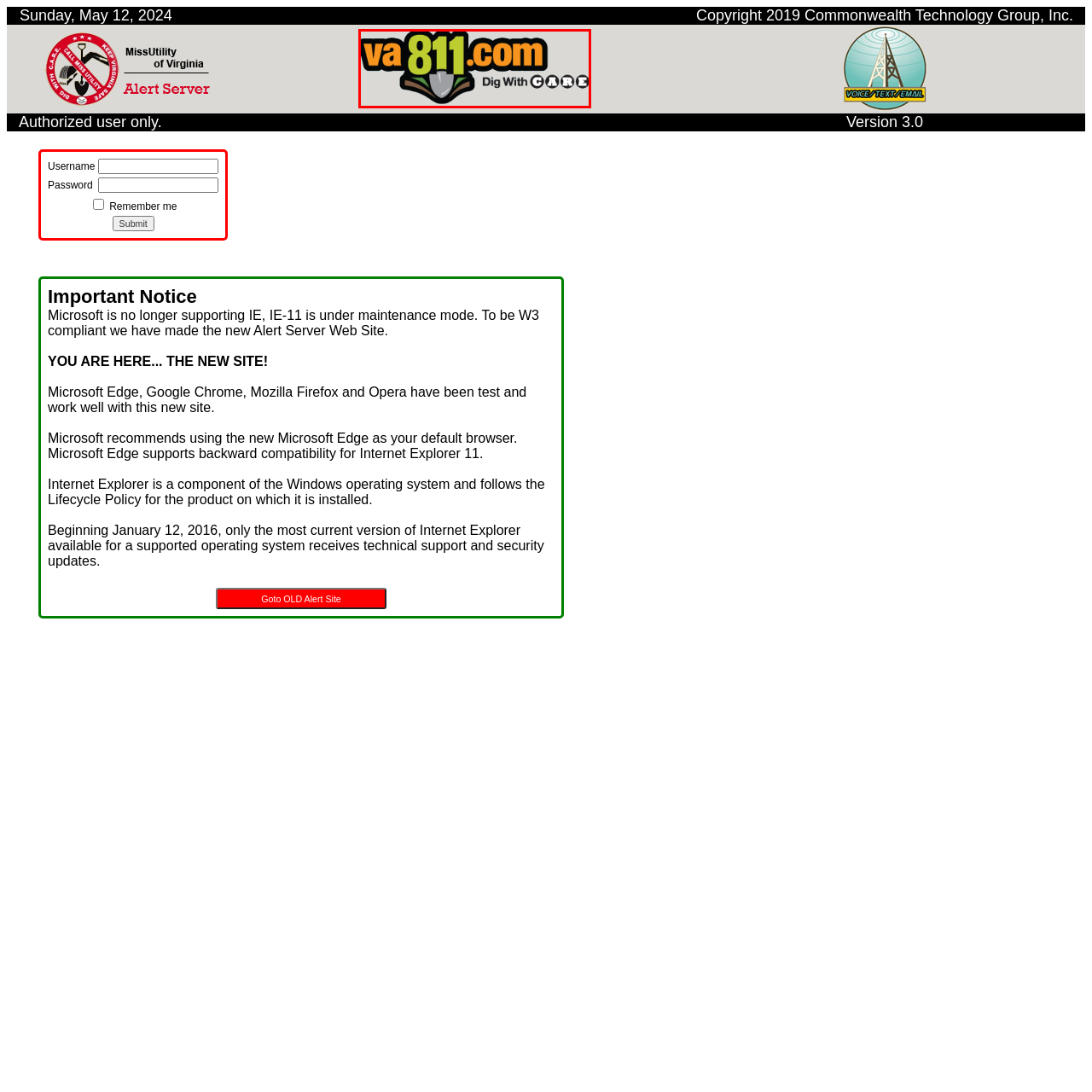Elaborate on the scene depicted inside the red bounding box.

The image prominently features the logo of va811.com, a utility locating service in Virginia. The logo is designed with a bold, modern font that incorporates vibrant colors. The name "va811.com" is displayed in a dynamic blend of orange and black, emphasizing the importance of the website. Below, in smaller yet clear text, the tagline "Dig With CARE" is presented, indicating a focus on safe digging practices. Accompanied by a graphic of a shovel, the logo effectively communicates the essential service of locating utility lines before excavation to prevent accidents and ensure safety in construction and digging activities.